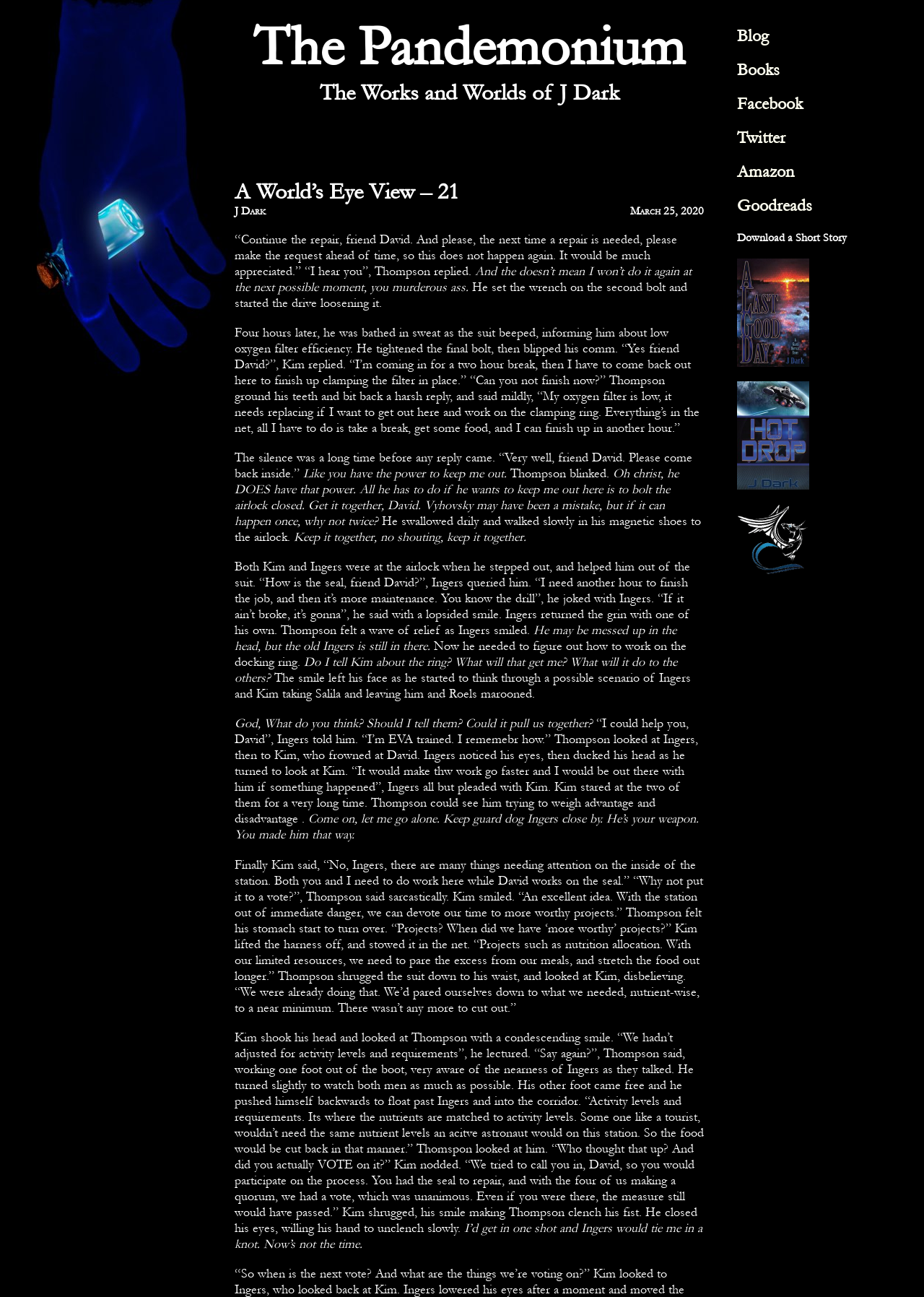What is the title of the short story?
Refer to the image and provide a one-word or short phrase answer.

A Last Good Day